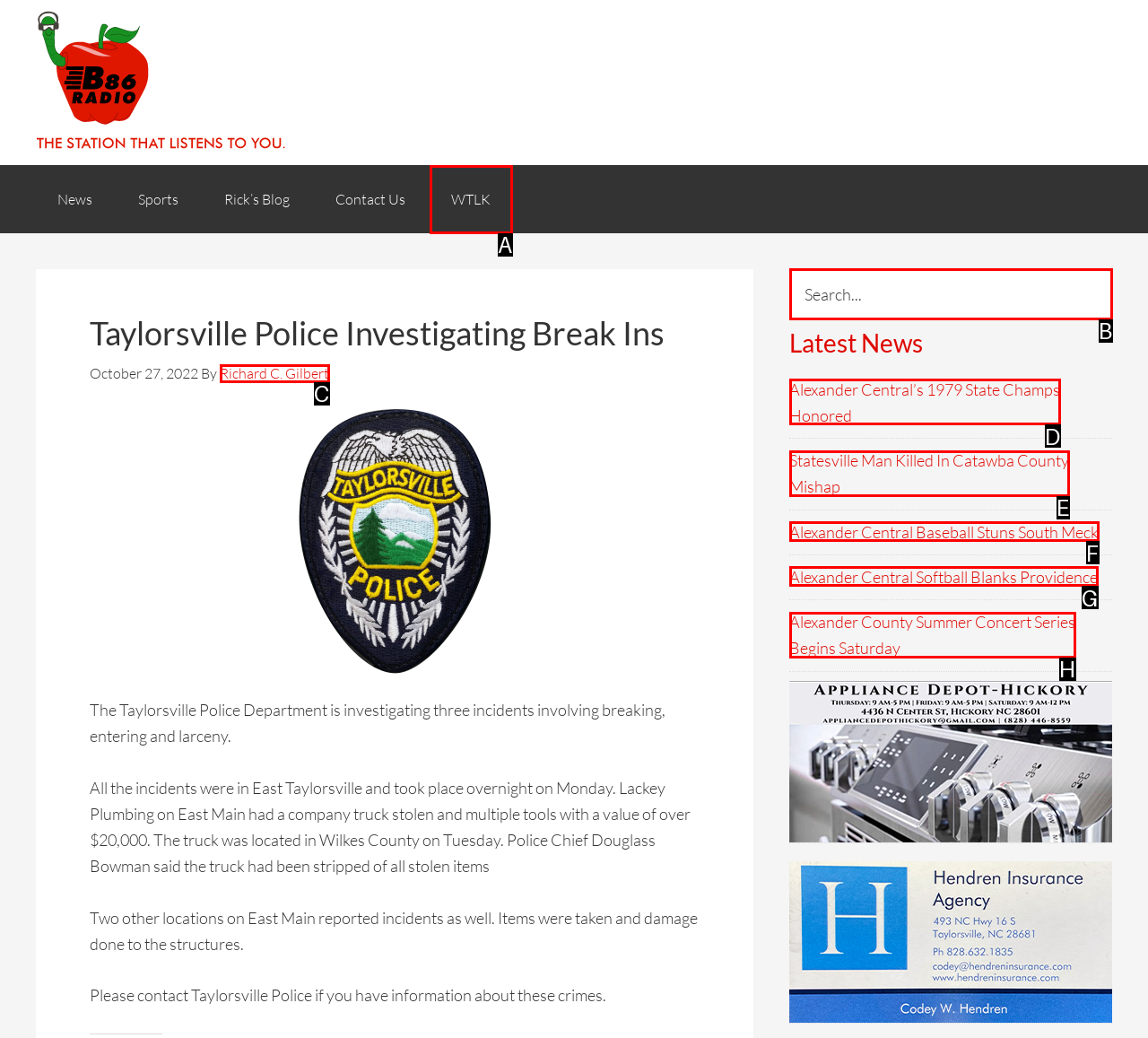Identify the correct UI element to click on to achieve the task: Search for something. Provide the letter of the appropriate element directly from the available choices.

B